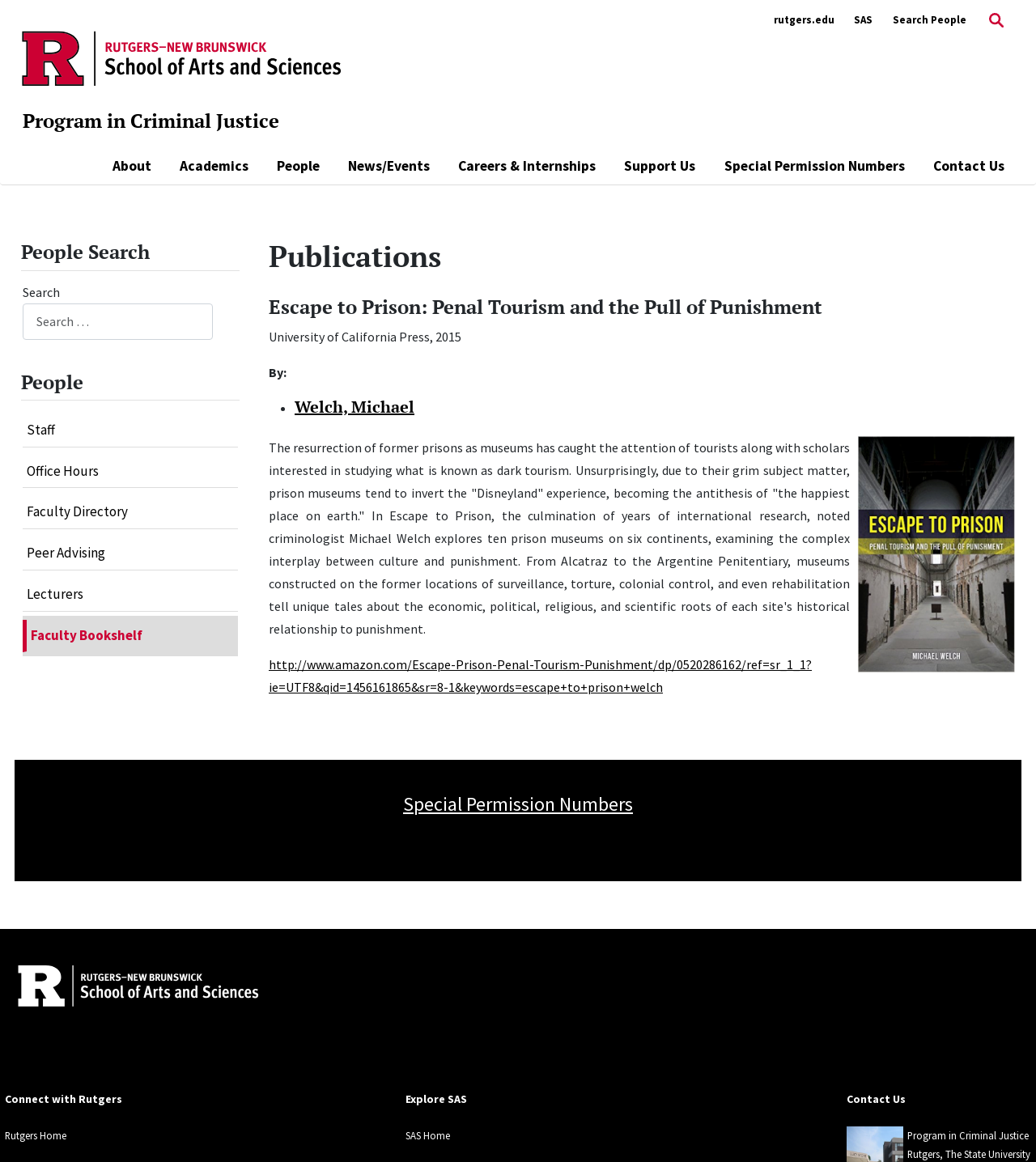Determine the bounding box coordinates of the clickable area required to perform the following instruction: "Read more about Welch, Michael". The coordinates should be represented as four float numbers between 0 and 1: [left, top, right, bottom].

[0.284, 0.341, 0.4, 0.359]